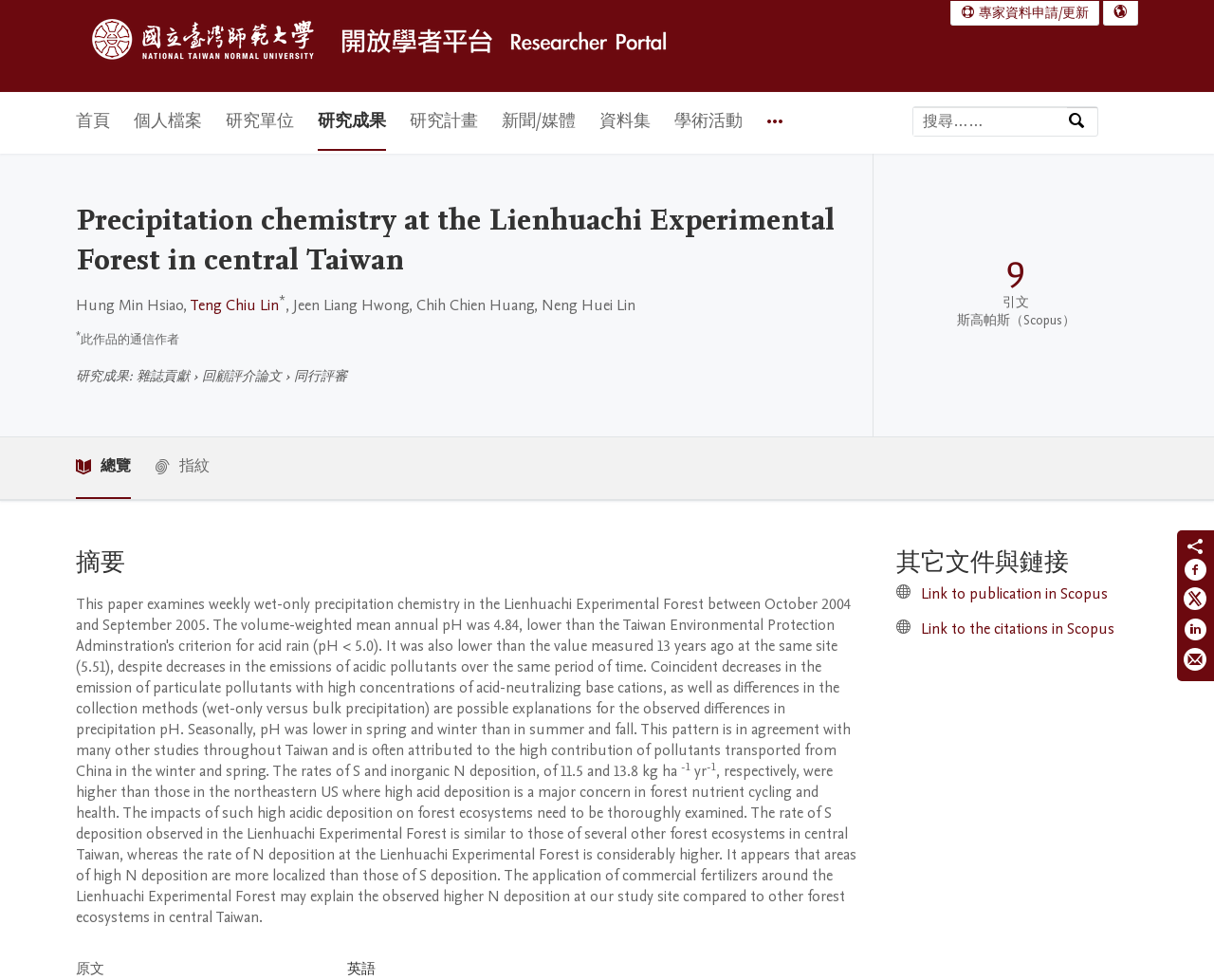What is the name of the university?
Carefully analyze the image and provide a detailed answer to the question.

I found the answer by looking at the logo and the text next to it, which says '國立臺灣師範大學 首頁 國立臺灣師範大學 Logo'.